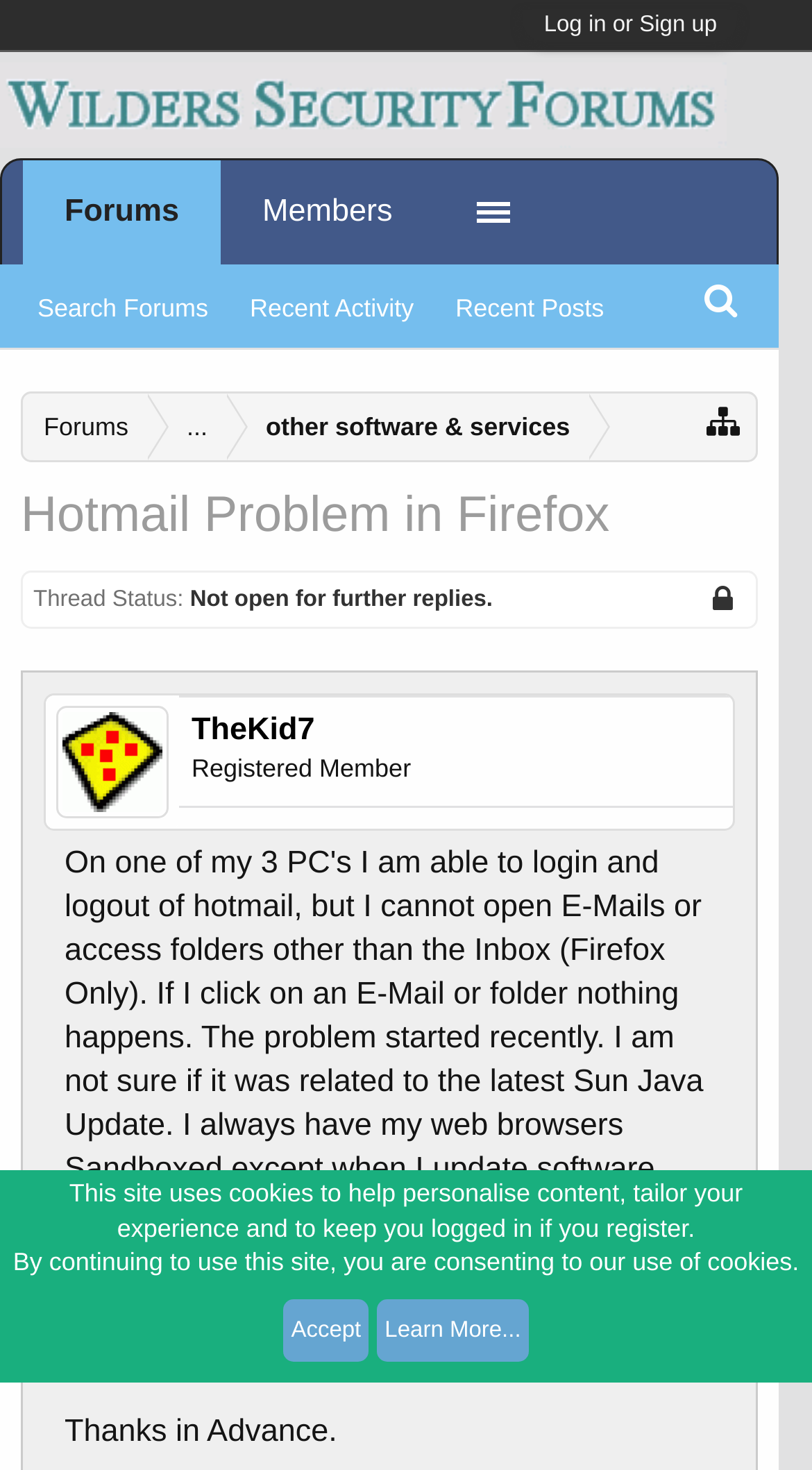Illustrate the webpage's structure and main components comprehensively.

The webpage appears to be a forum discussion thread on the Wilders Security Forums website. At the top of the page, there is a heading that reads "Log in or Sign up" with a corresponding link. Below this, there is a group of links that include "Forums", "other software & services", and an icon represented by "\uf0e8".

The main content of the page is a discussion thread titled "Hotmail Problem in Firefox". The thread has a heading with the same title, and below it, there is a description list that includes the thread status, which is "Locked" and "Not open for further replies".

The thread is started by a user named "TheKid7", who has a profile picture and a link to their profile. The user's post is contained within a blockquote and includes two paragraphs of text. The first paragraph asks about the cause of a problem with accessing Hotmail in Firefox, and the second paragraph thanks readers in advance for their help.

To the left of the thread, there is a sidebar with links to various sections of the website, including "Forums", "Members", "Menu", and "Search Forums". There is also a search bar with a "Search" icon.

At the bottom of the page, there is a notice about the website's use of cookies, with links to "Accept" or "Learn More...".